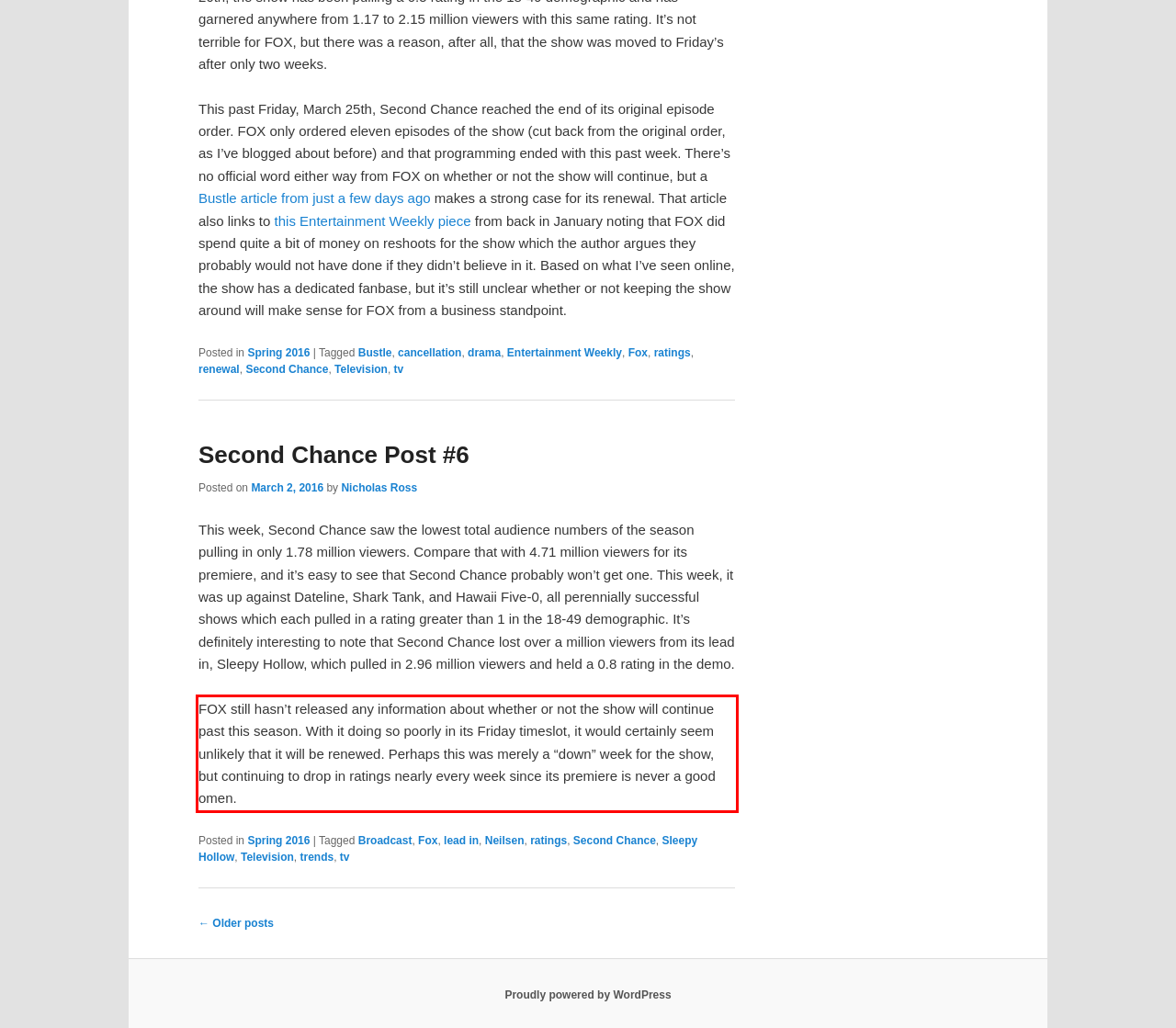Please extract the text content from the UI element enclosed by the red rectangle in the screenshot.

FOX still hasn’t released any information about whether or not the show will continue past this season. With it doing so poorly in its Friday timeslot, it would certainly seem unlikely that it will be renewed. Perhaps this was merely a “down” week for the show, but continuing to drop in ratings nearly every week since its premiere is never a good omen.